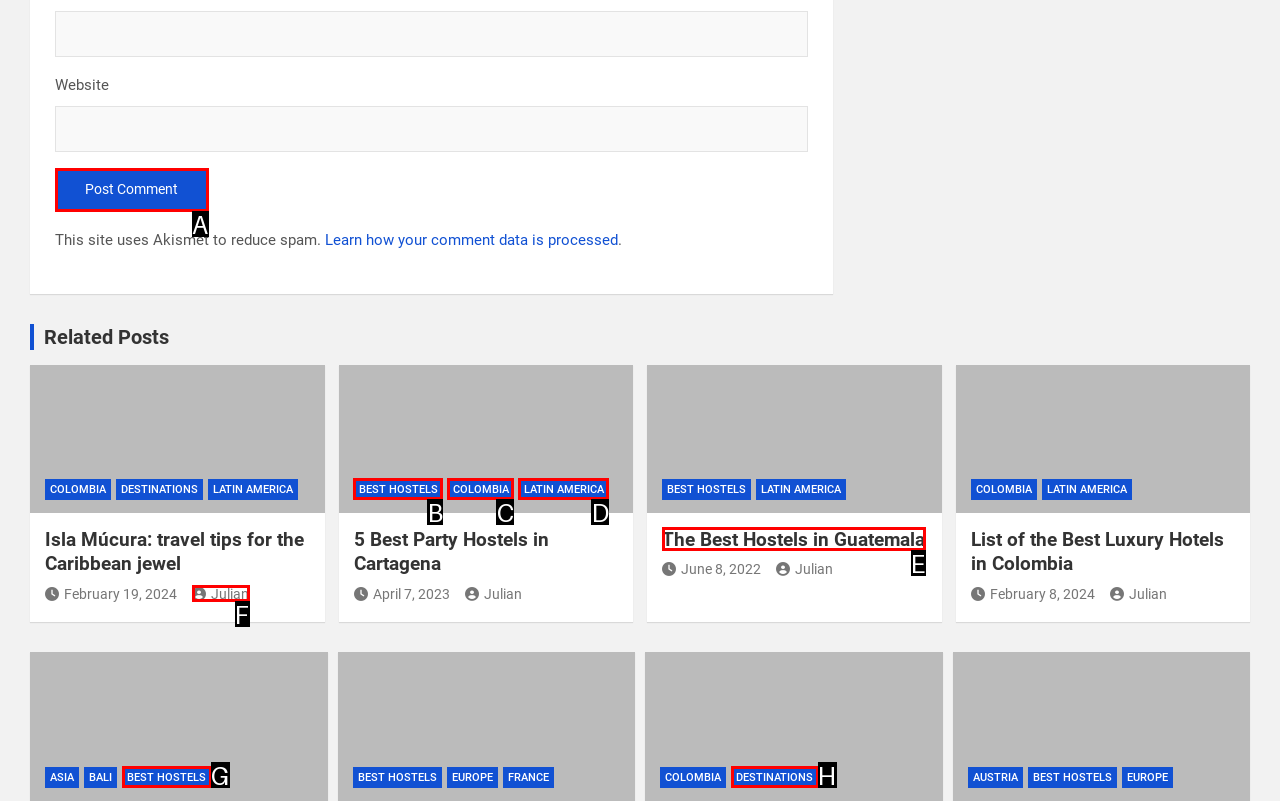Select the option that fits this description: The Best Hostels in Guatemala
Answer with the corresponding letter directly.

E